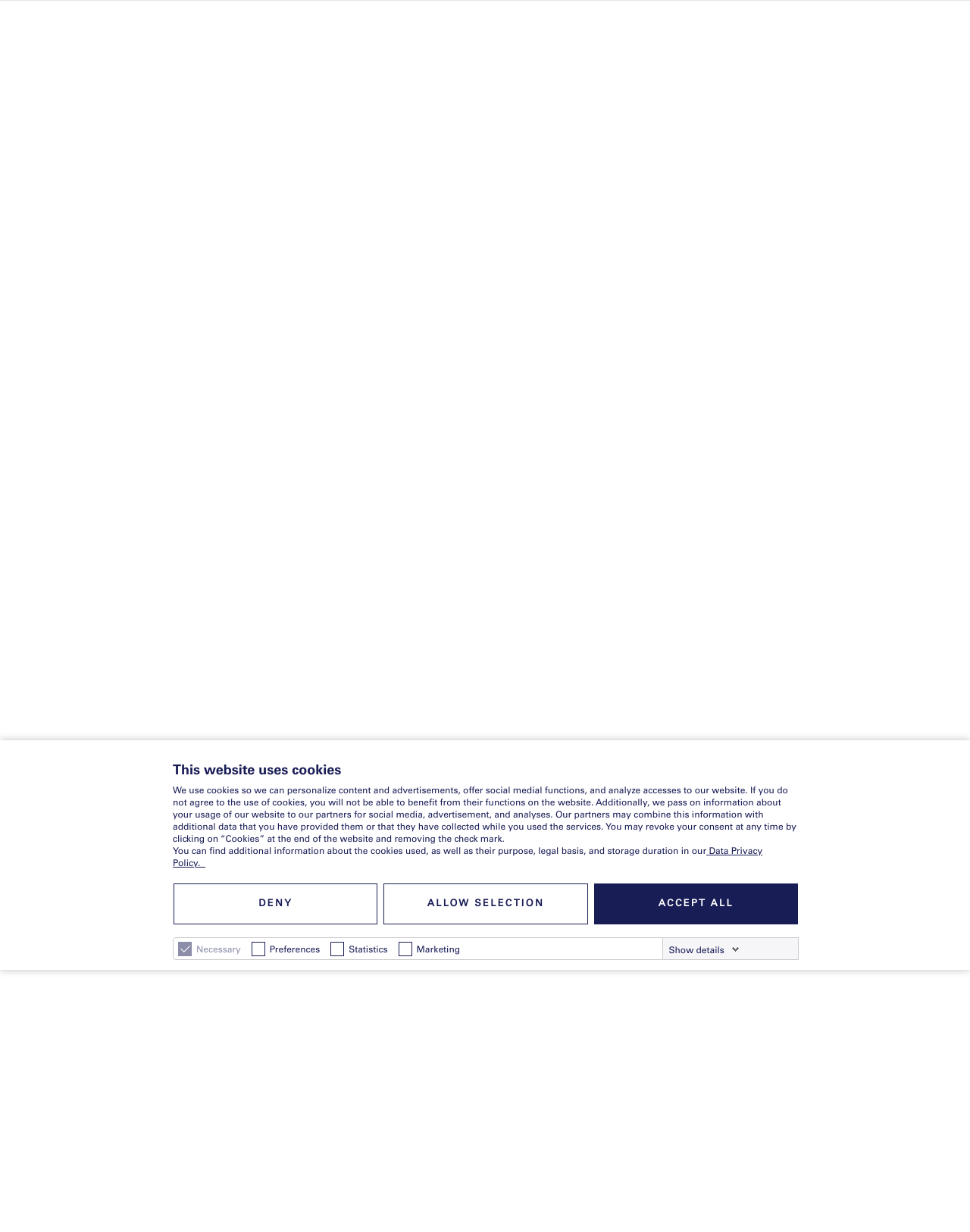Please provide a one-word or short phrase answer to the question:
What is the purpose of necessary cookies?

Help make website usable